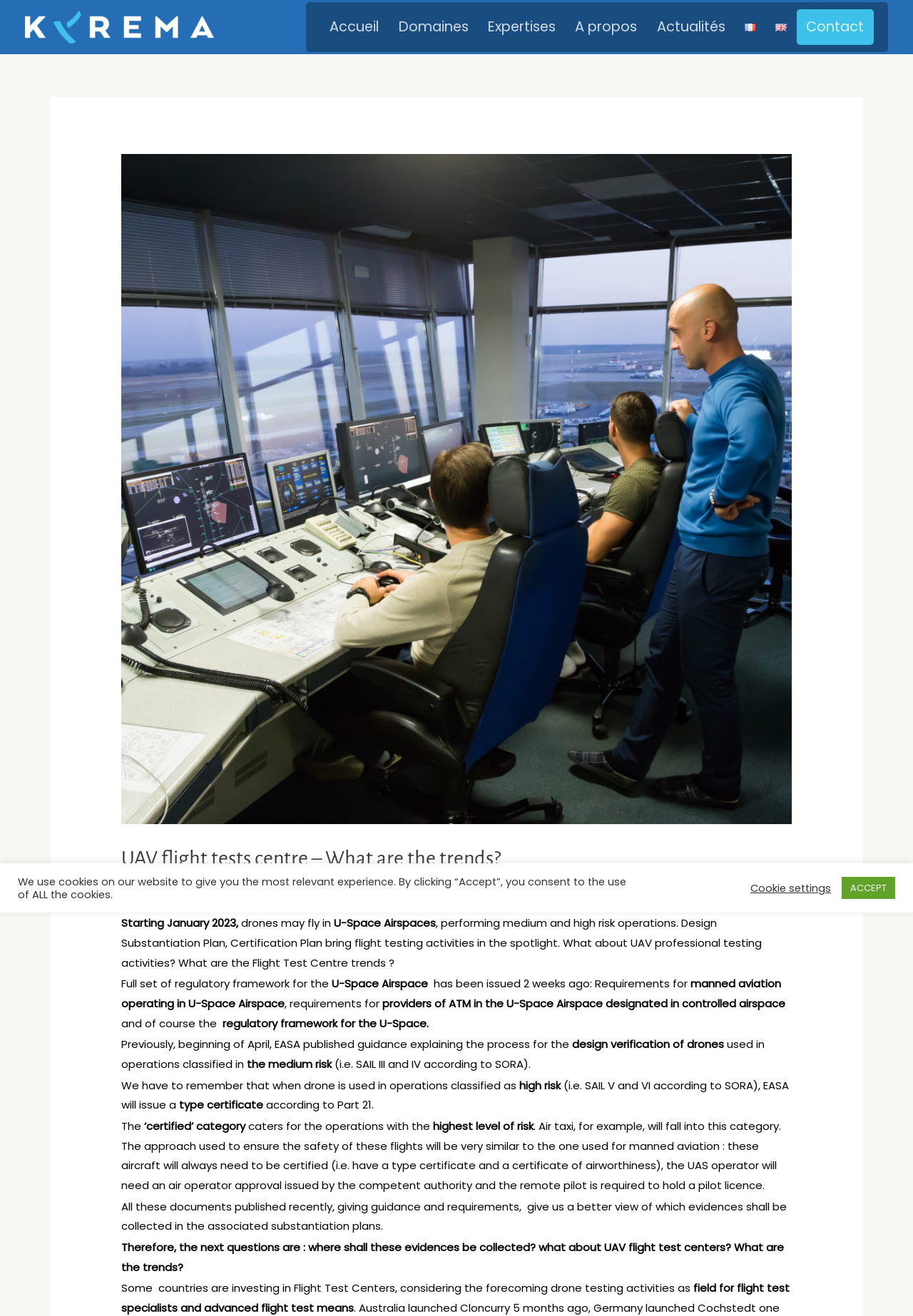From the given element description: "alt="Kyrema"", find the bounding box for the UI element. Provide the coordinates as four float numbers between 0 and 1, in the order [left, top, right, bottom].

[0.027, 0.014, 0.234, 0.026]